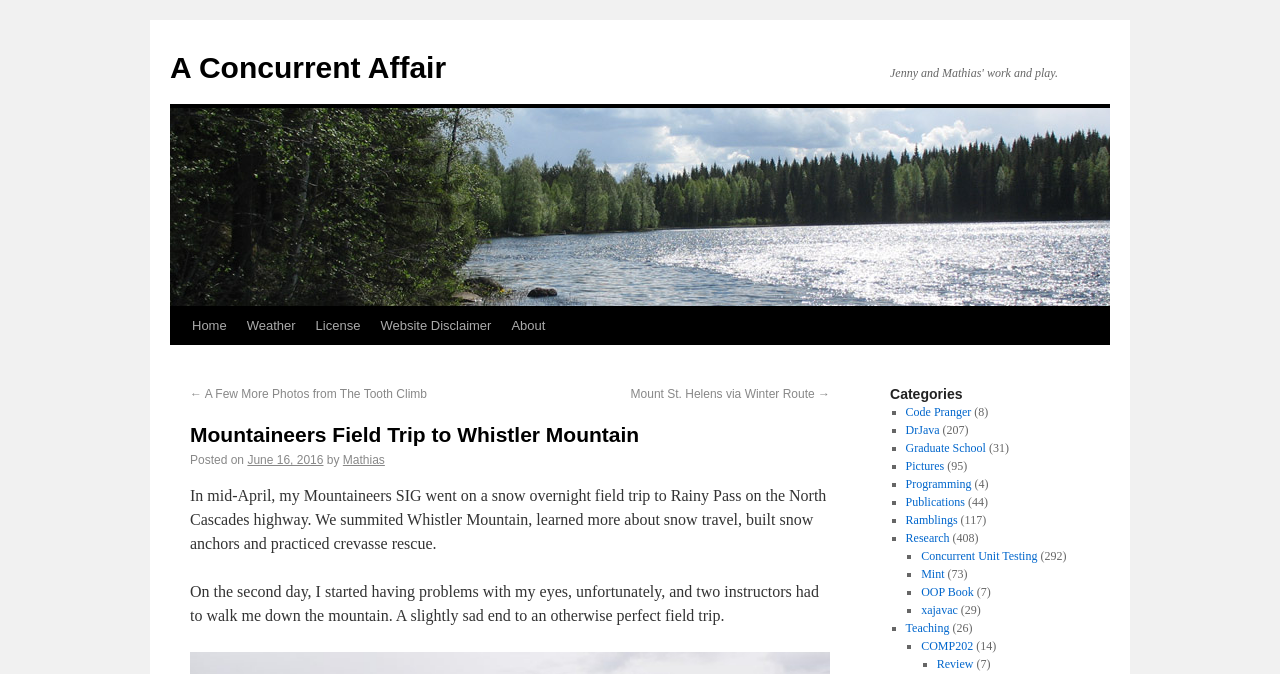Locate the bounding box coordinates of the element that should be clicked to execute the following instruction: "Go to the 'Home' page".

[0.142, 0.455, 0.185, 0.512]